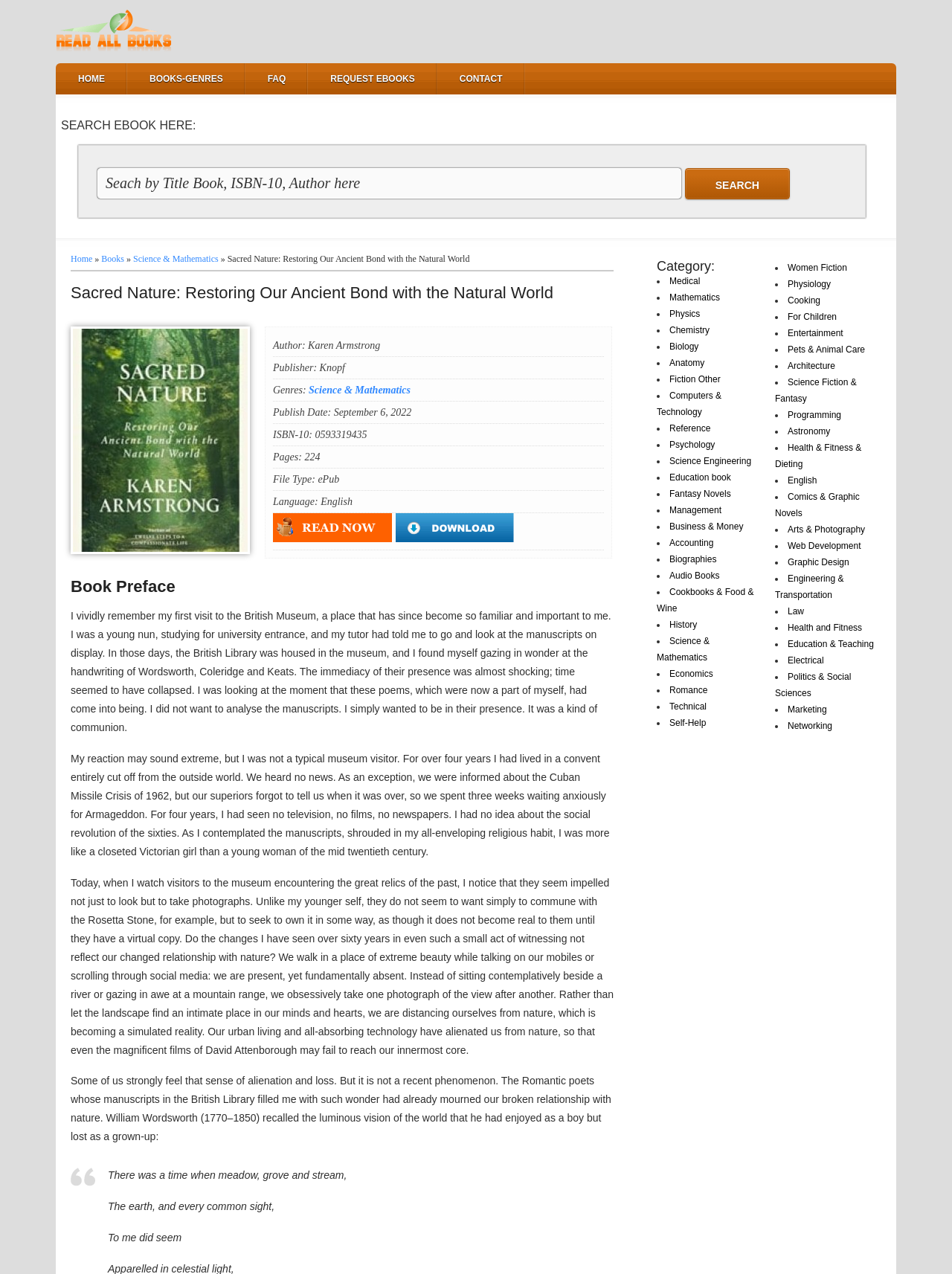Identify the bounding box for the UI element specified in this description: "Engineering & Transportation". The coordinates must be four float numbers between 0 and 1, formatted as [left, top, right, bottom].

[0.814, 0.45, 0.886, 0.471]